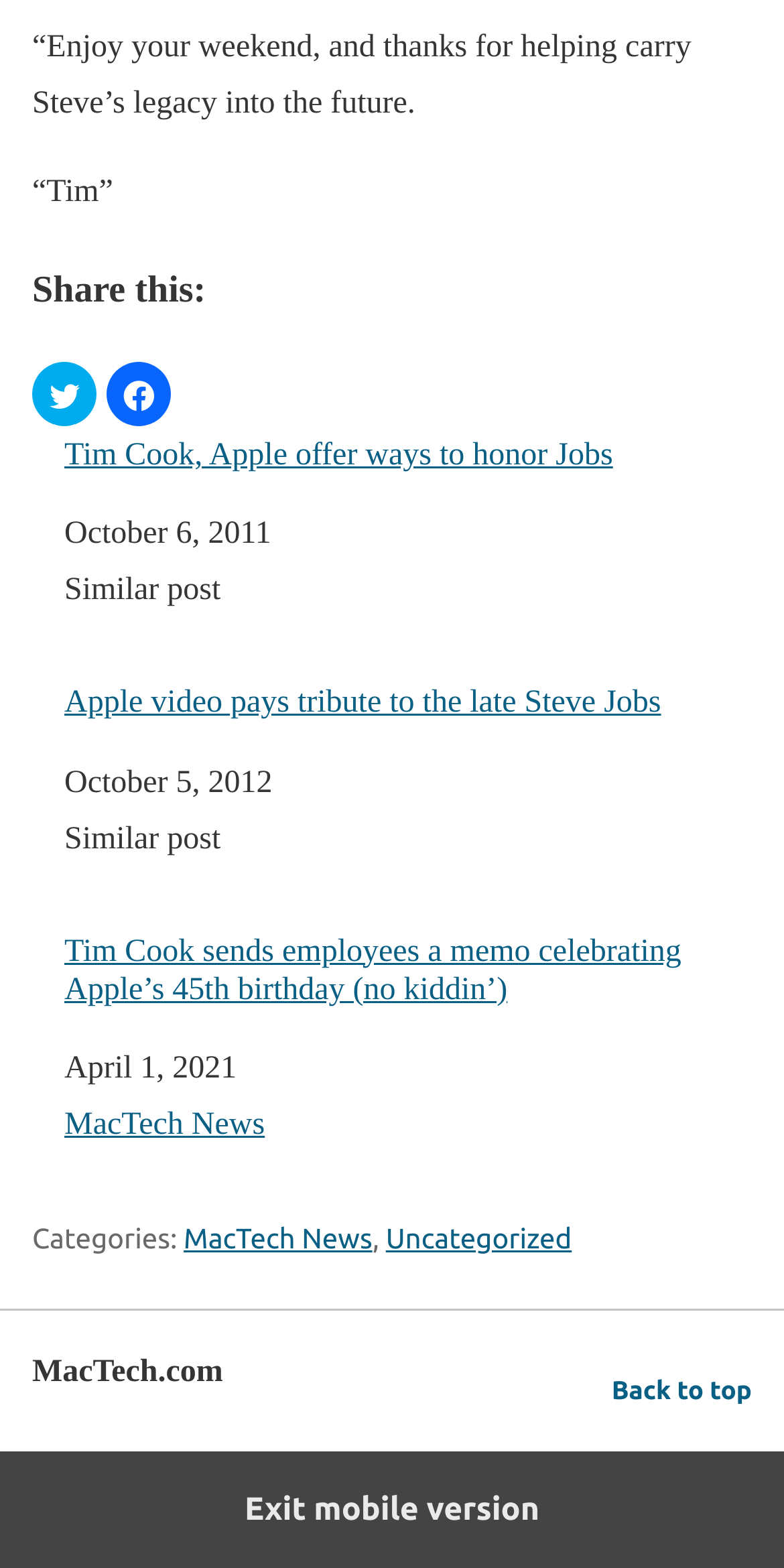What is the date of the post 'Apple video pays tribute to the late Steve Jobs'?
Please provide a comprehensive answer based on the details in the screenshot.

The date of the post 'Apple video pays tribute to the late Steve Jobs' is 'October 5, 2012', as indicated by the DescriptionListDetail element 'October 5, 2012' in the related posts section.